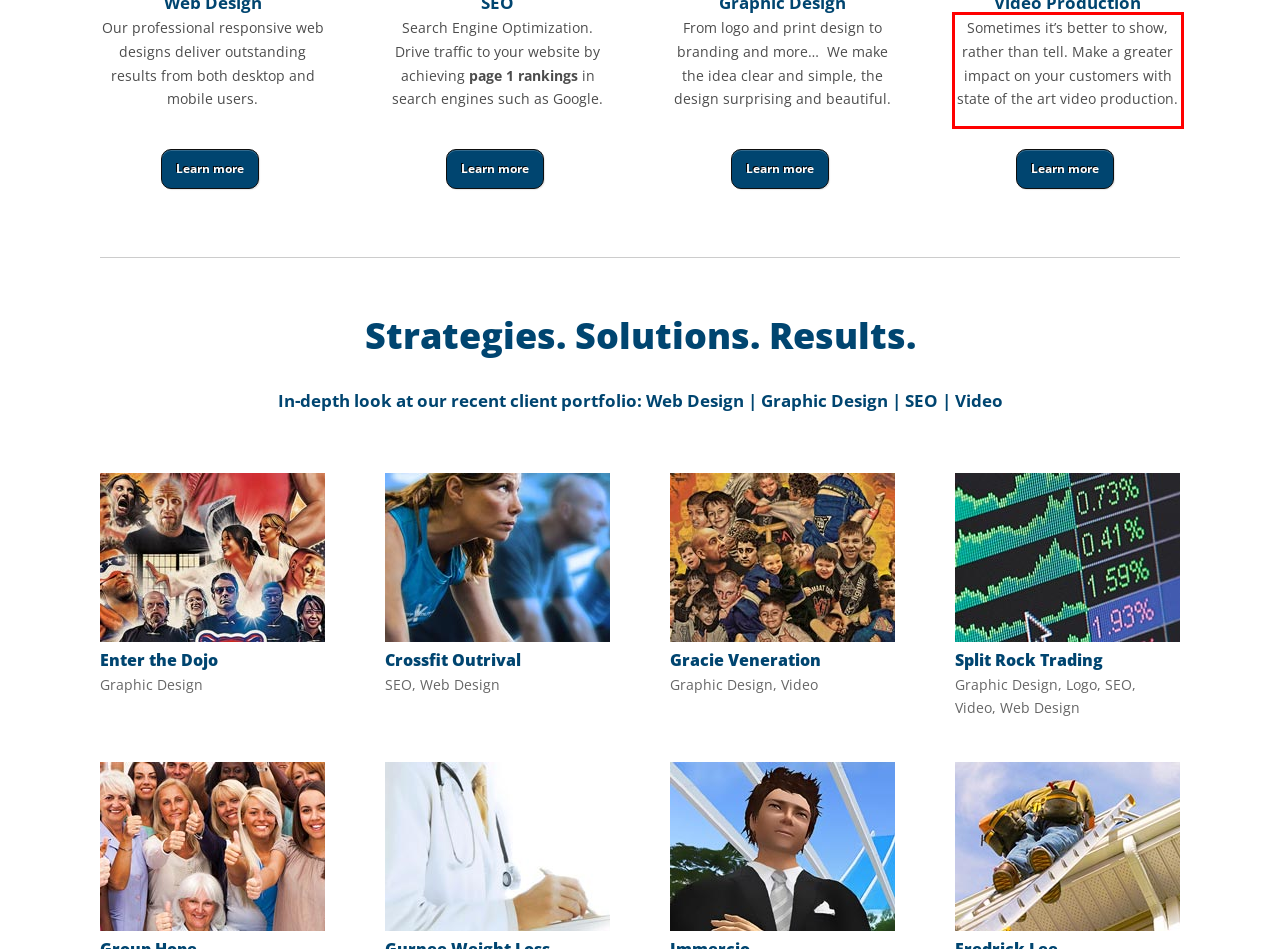Given a screenshot of a webpage containing a red bounding box, perform OCR on the text within this red bounding box and provide the text content.

Sometimes it’s better to show, rather than tell. Make a greater impact on your customers with state of the art video production.